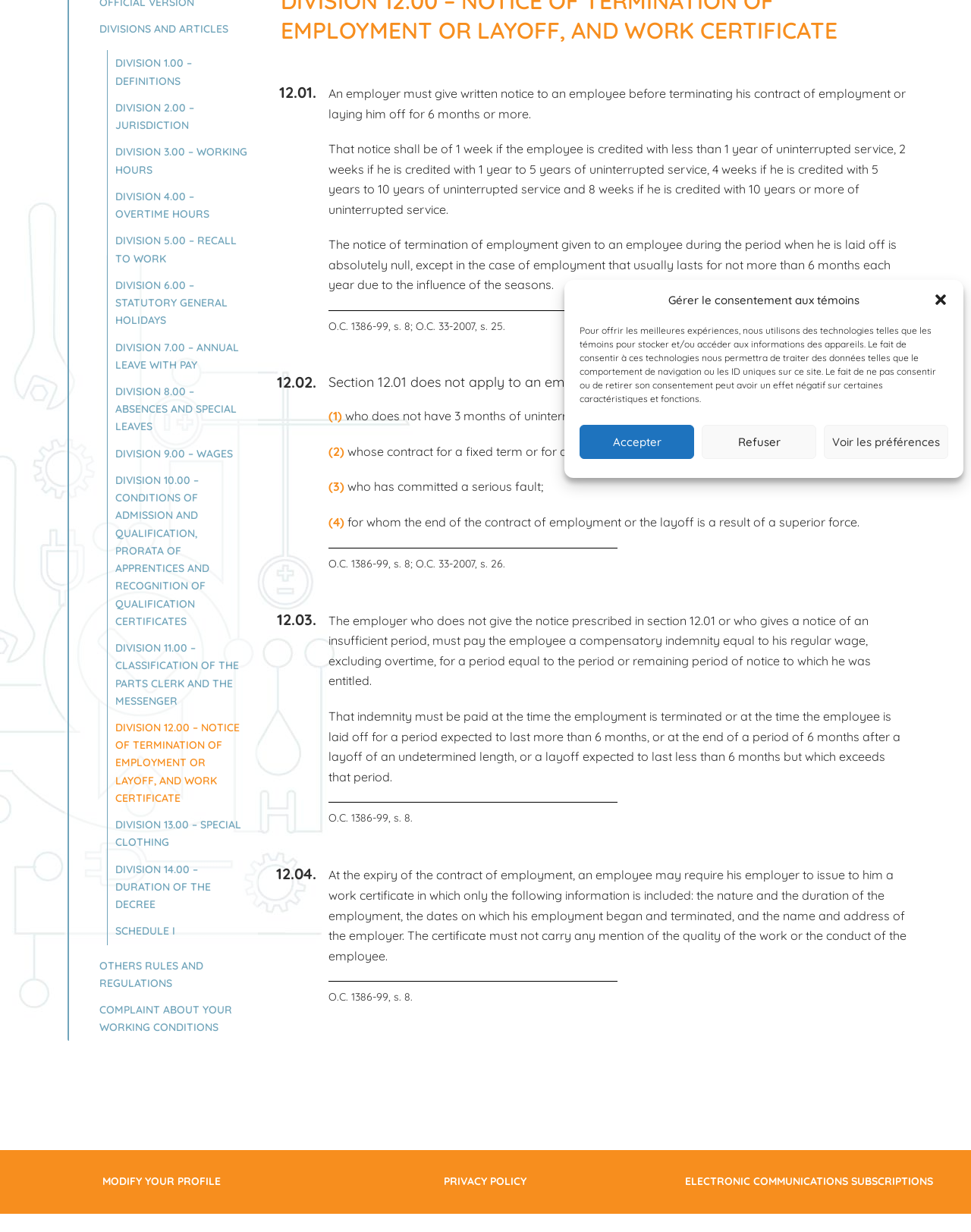Extract the bounding box coordinates for the HTML element that matches this description: "name="gc578949c5" placeholder="LEAVE YOUR COMMENT"". The coordinates should be four float numbers between 0 and 1, i.e., [left, top, right, bottom].

None